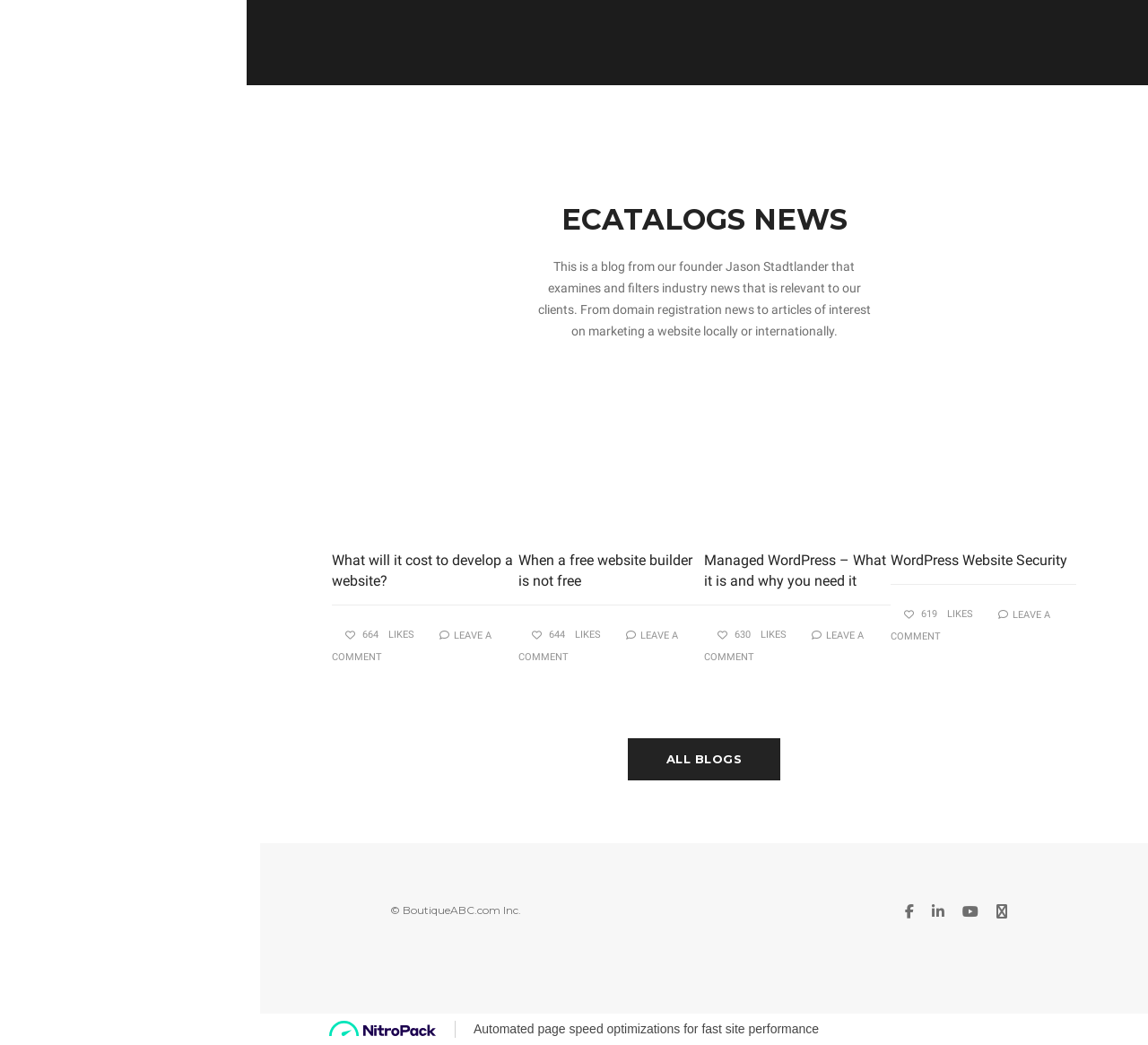How many links are there in the blog post section?
Based on the image, respond with a single word or phrase.

8